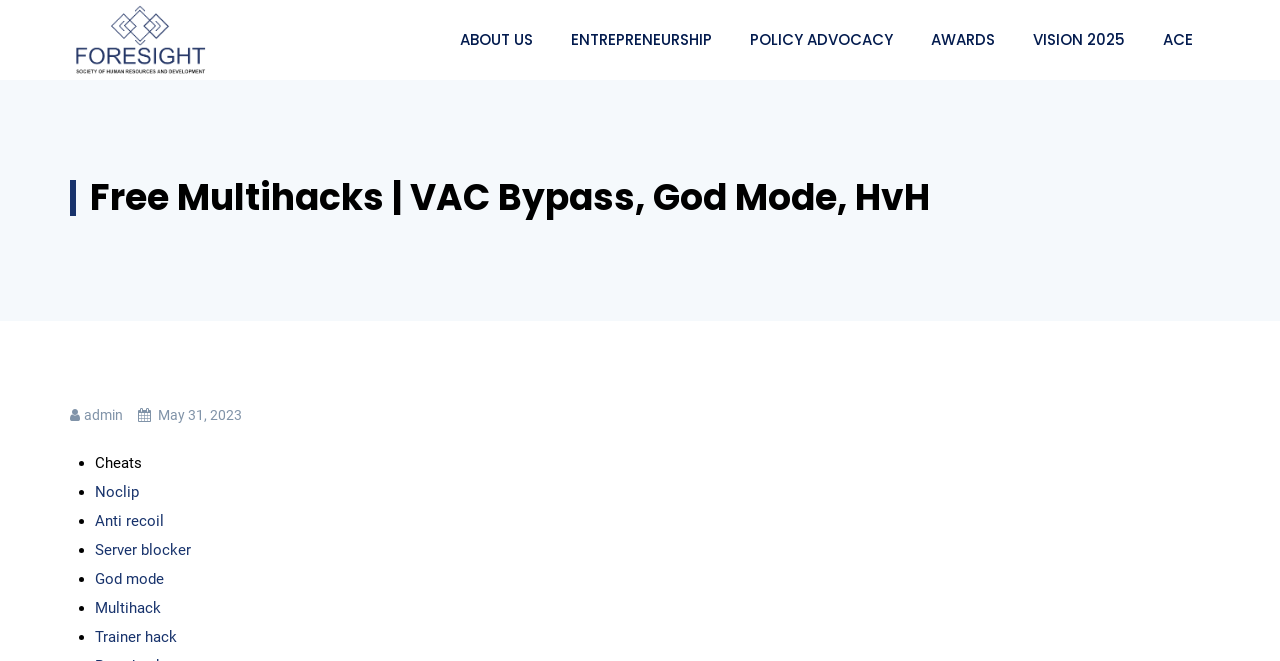Locate the bounding box coordinates of the clickable region to complete the following instruction: "Click on Noclip."

[0.074, 0.731, 0.109, 0.758]